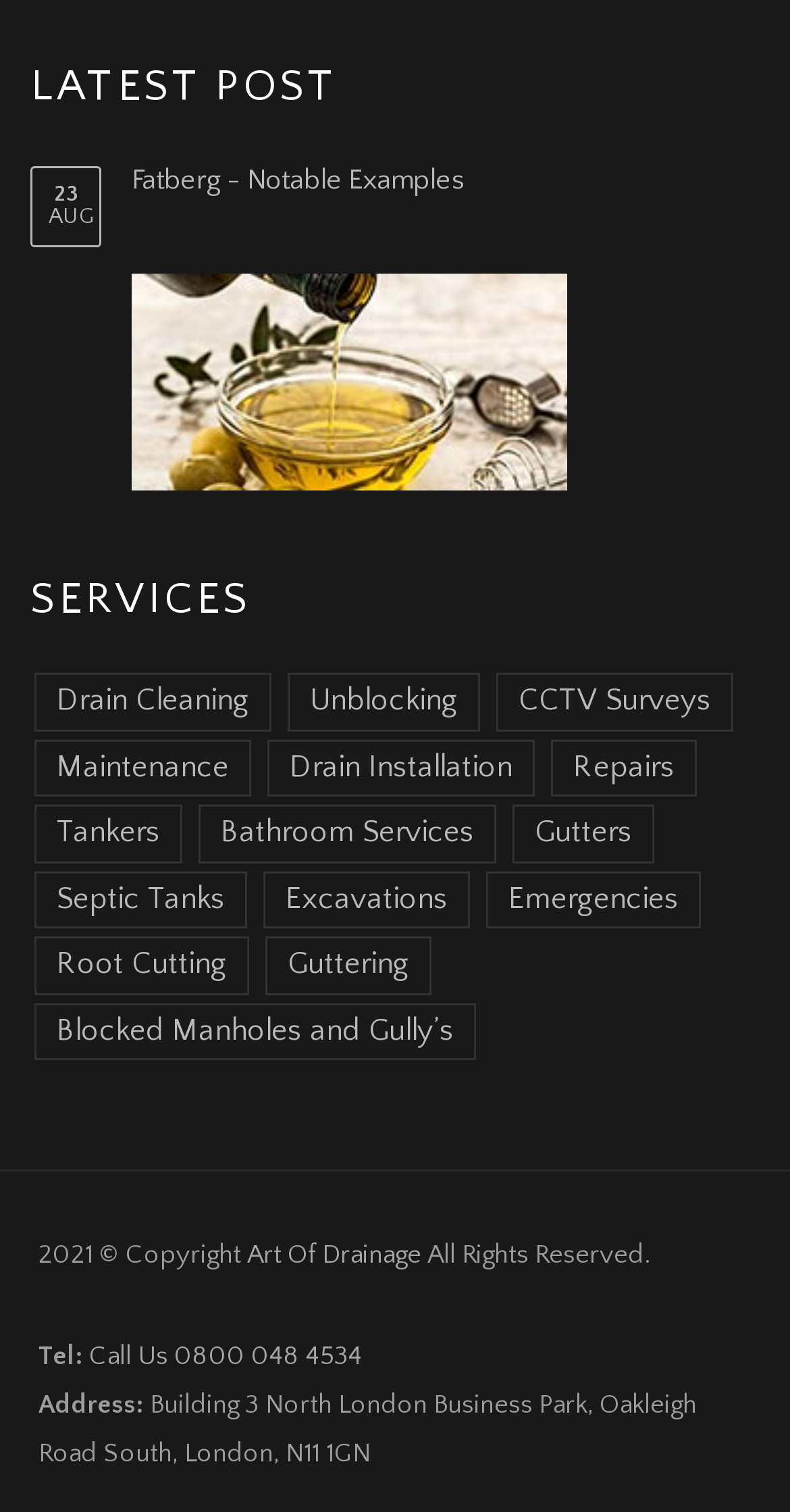Please determine the bounding box coordinates of the element to click in order to execute the following instruction: "Click on 'Fatberg - Notable Examples'". The coordinates should be four float numbers between 0 and 1, specified as [left, top, right, bottom].

[0.167, 0.108, 0.59, 0.13]